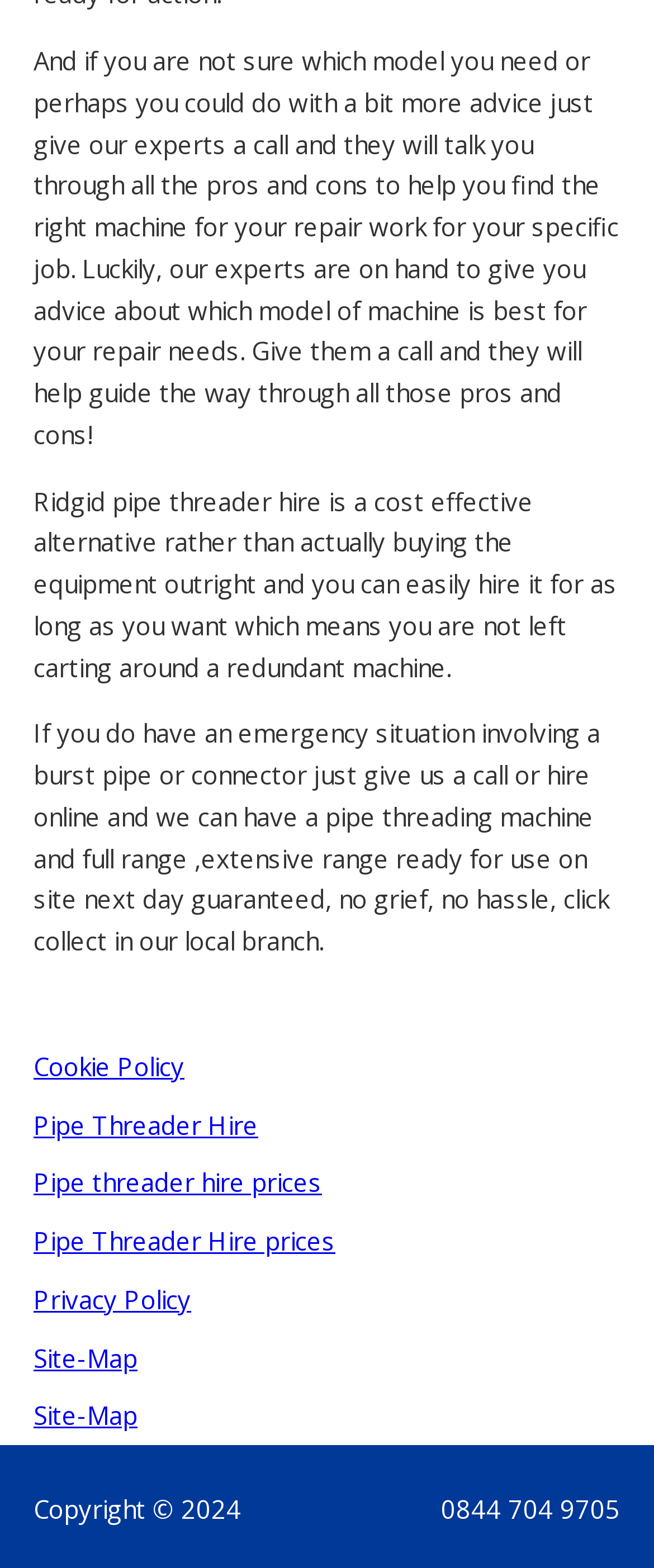What year is the copyright for the website?
Provide a comprehensive and detailed answer to the question.

I found the copyright information at the bottom of the page, which states 'Copyright © 2024', indicating that the website's copyright is for the year 2024.